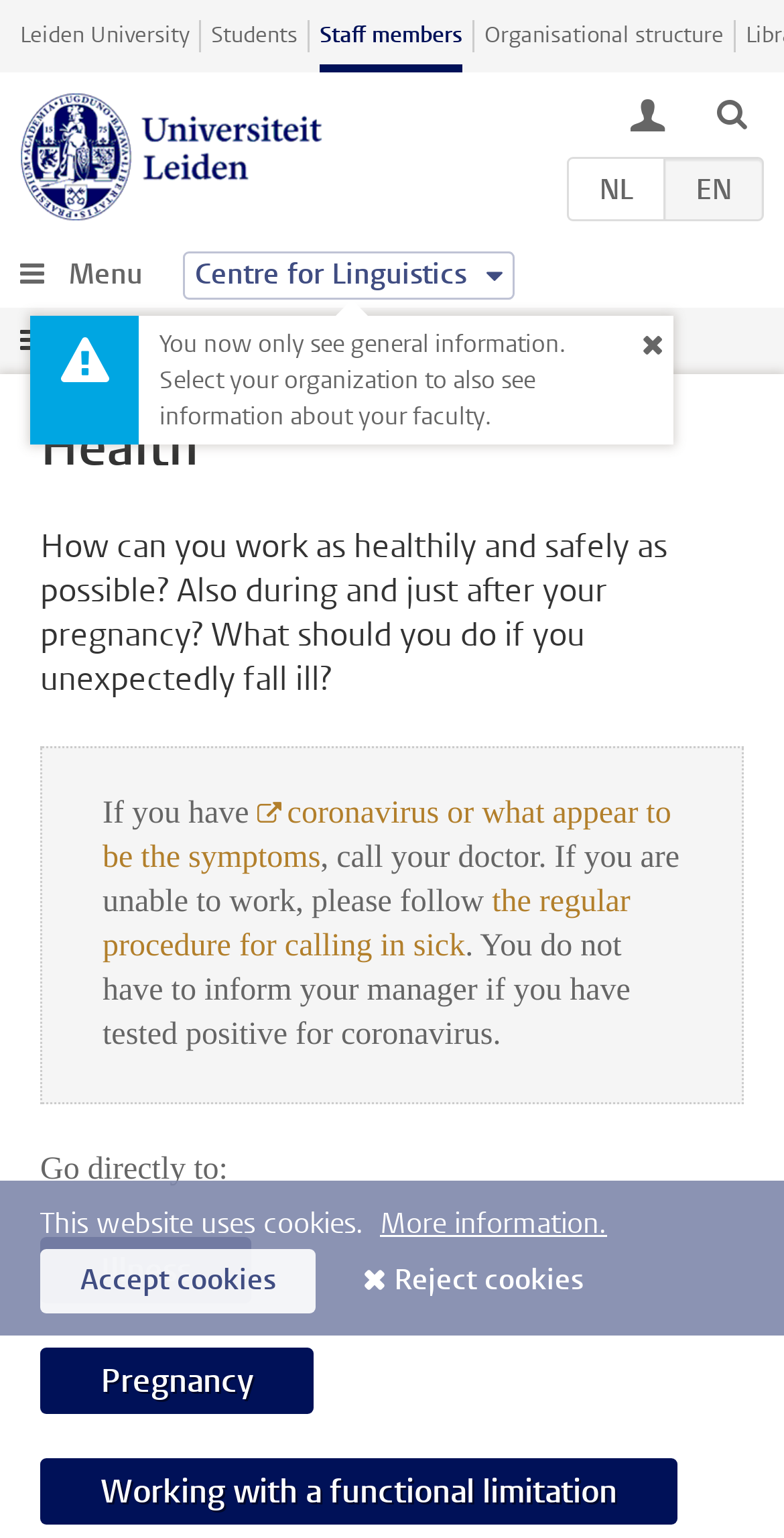Please identify the bounding box coordinates of the area I need to click to accomplish the following instruction: "Click on menu".

[0.026, 0.163, 0.182, 0.194]